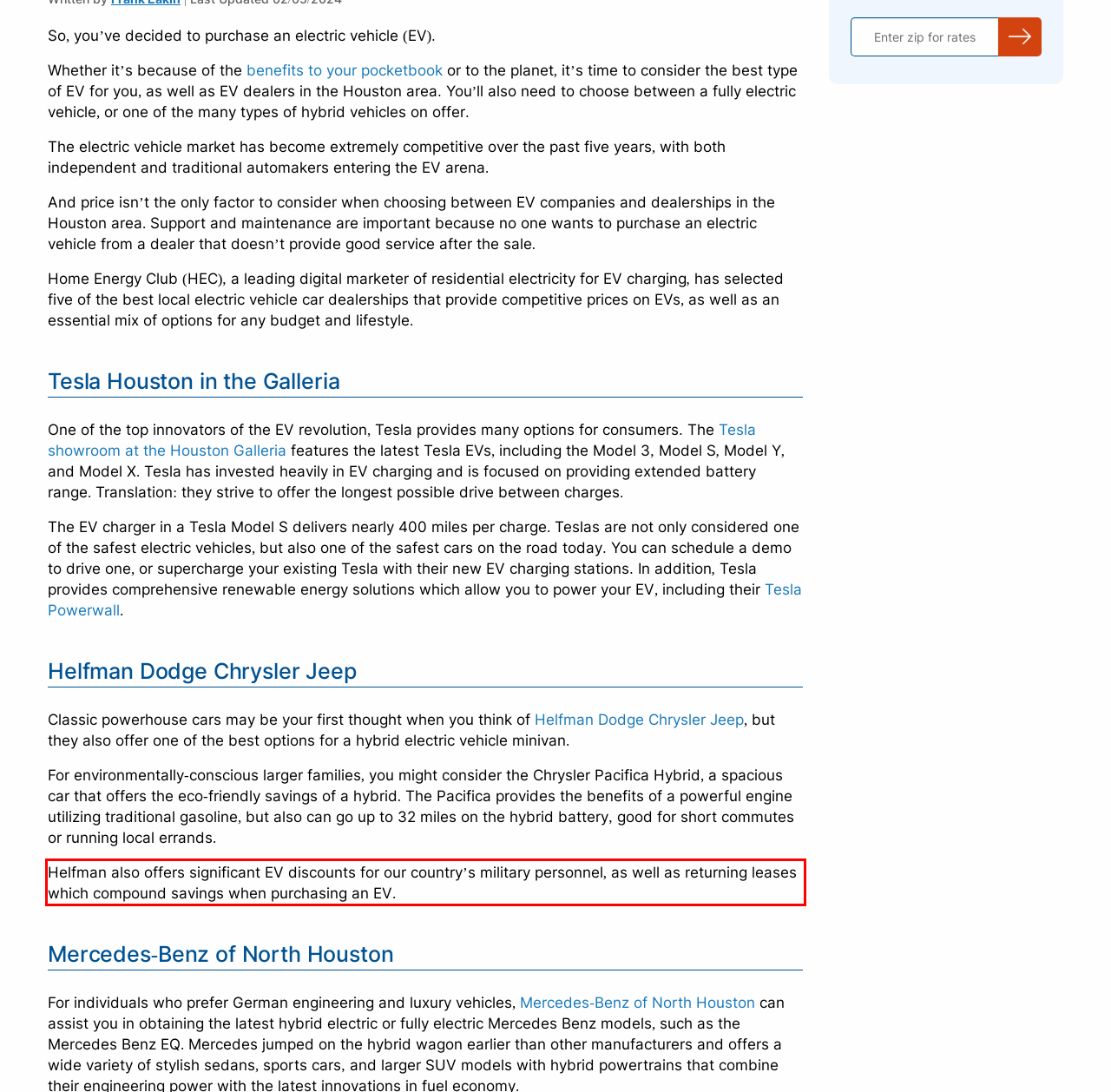Look at the provided screenshot of the webpage and perform OCR on the text within the red bounding box.

Helfman also offers significant EV discounts for our country’s military personnel, as well as returning leases which compound savings when purchasing an EV.